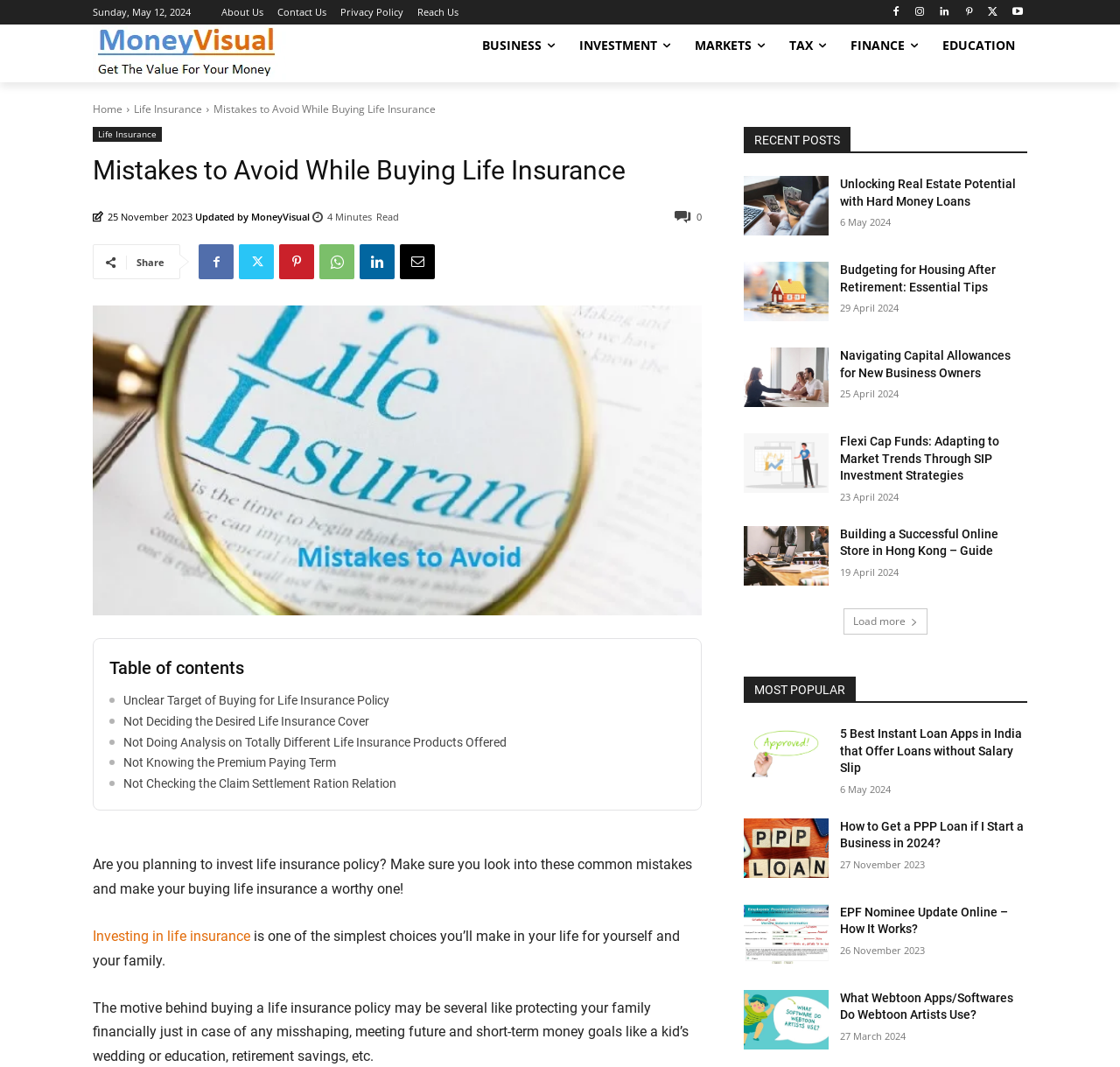What is the text of the paragraph below the heading 'Mistakes to Avoid While Buying Life Insurance'?
Using the image as a reference, answer the question with a short word or phrase.

Are you planning to invest life insurance policy? Make sure you look into these common mistakes and make your buying life insurance a worthy one!